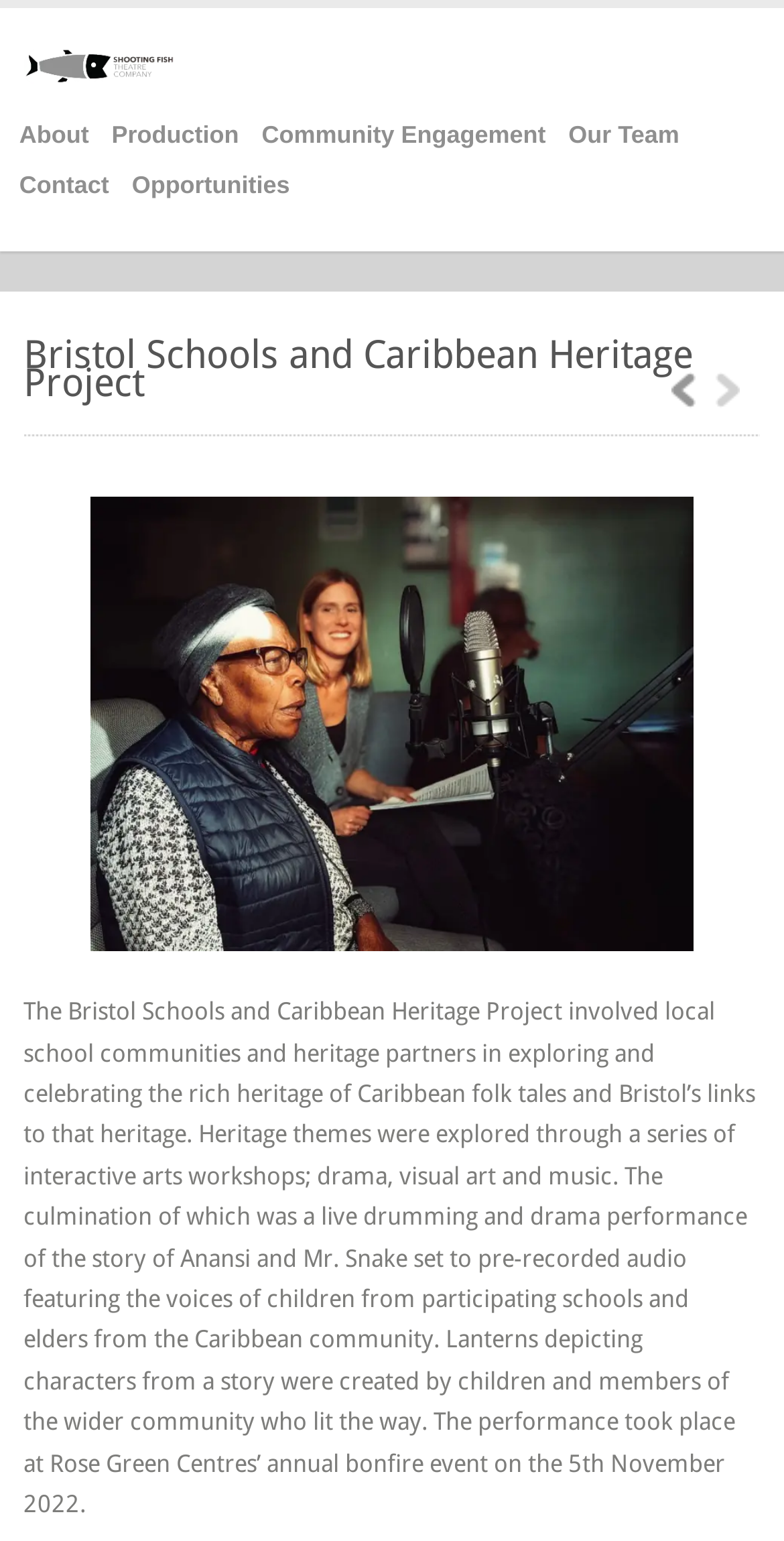Use a single word or phrase to respond to the question:
What was created by children and members of the wider community?

Lanterns